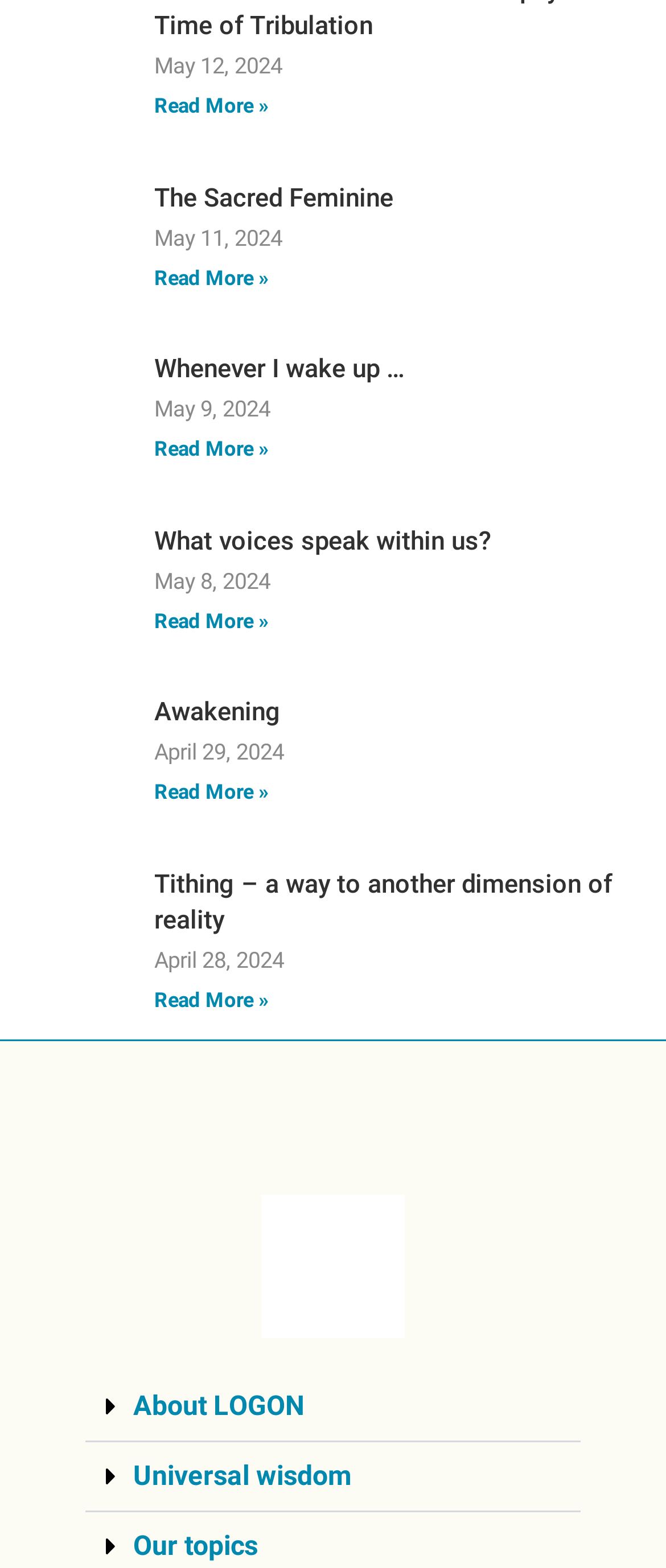How many articles are on this webpage? Observe the screenshot and provide a one-word or short phrase answer.

5